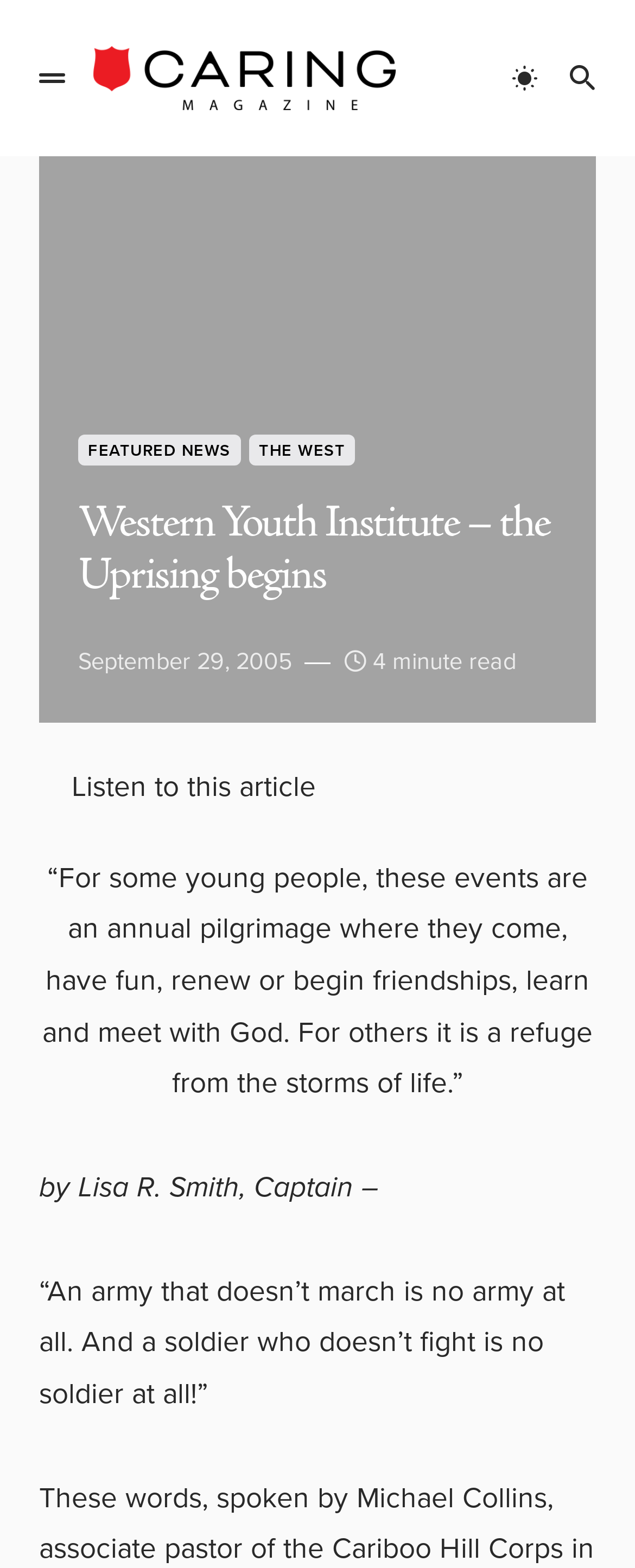Locate the bounding box of the UI element with the following description: "alt="Caring Magazine"".

[0.133, 0.024, 0.637, 0.076]